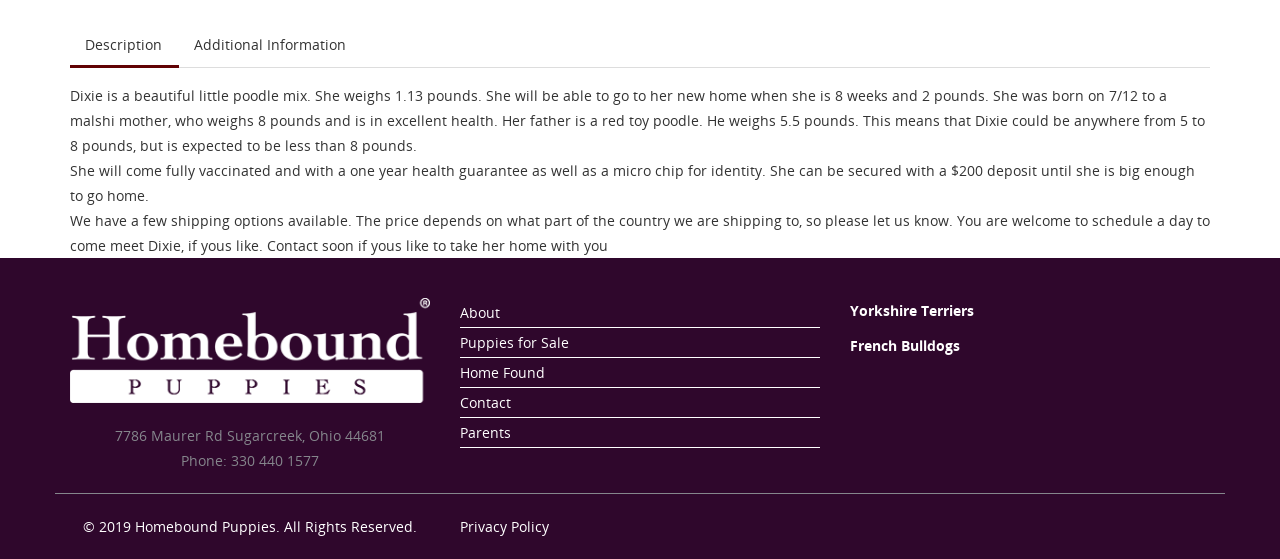Show the bounding box coordinates for the HTML element described as: "Privacy Policy".

[0.359, 0.925, 0.429, 0.959]